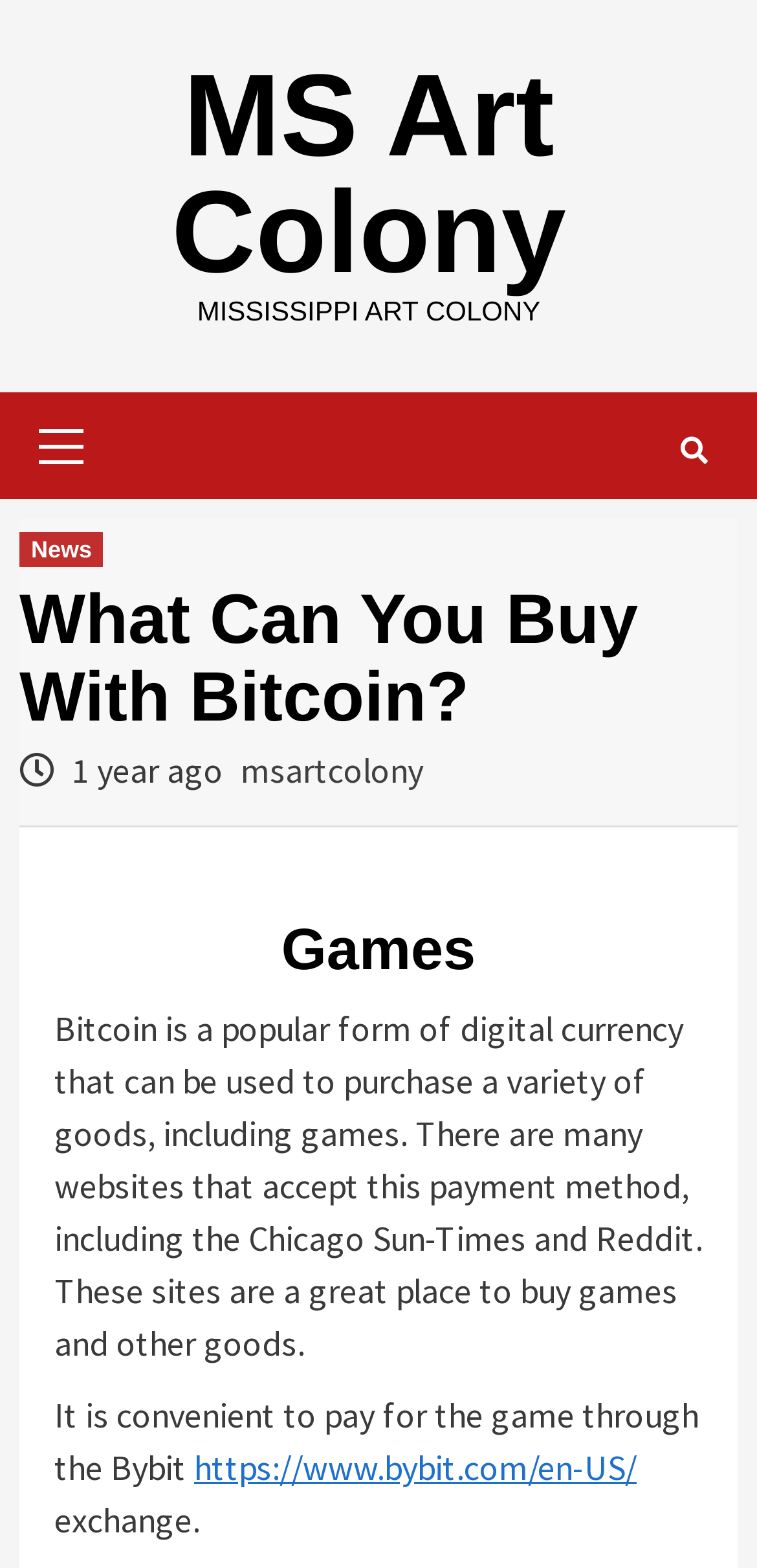What is the exchange mentioned in the article?
Craft a detailed and extensive response to the question.

The exchange mentioned in the article can be found in the static text element, which says 'It is convenient to pay for the game through the Bybit exchange'.